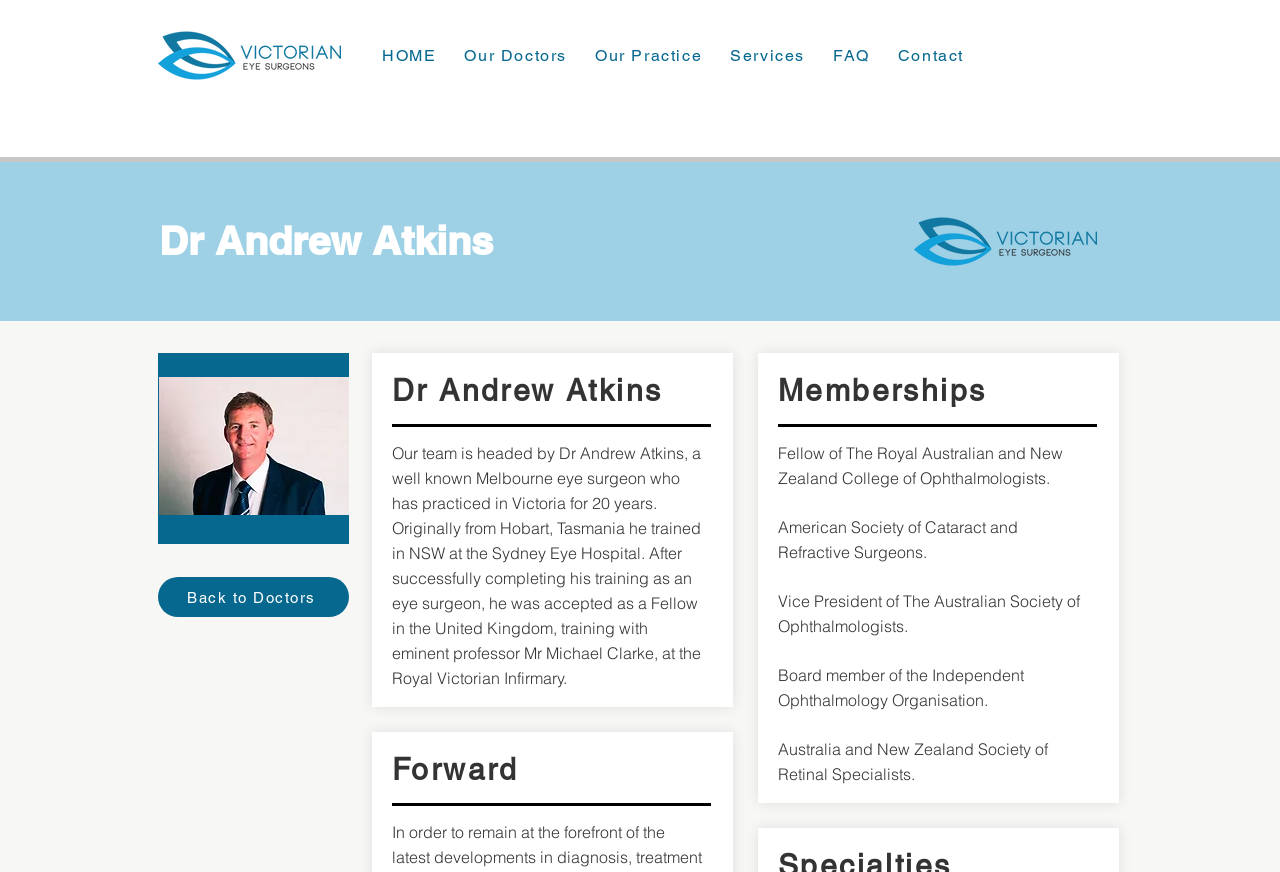Give a one-word or phrase response to the following question: What is the name of the organization where Dr Andrew Atkins is a Vice President?

The Australian Society of Ophthalmologists